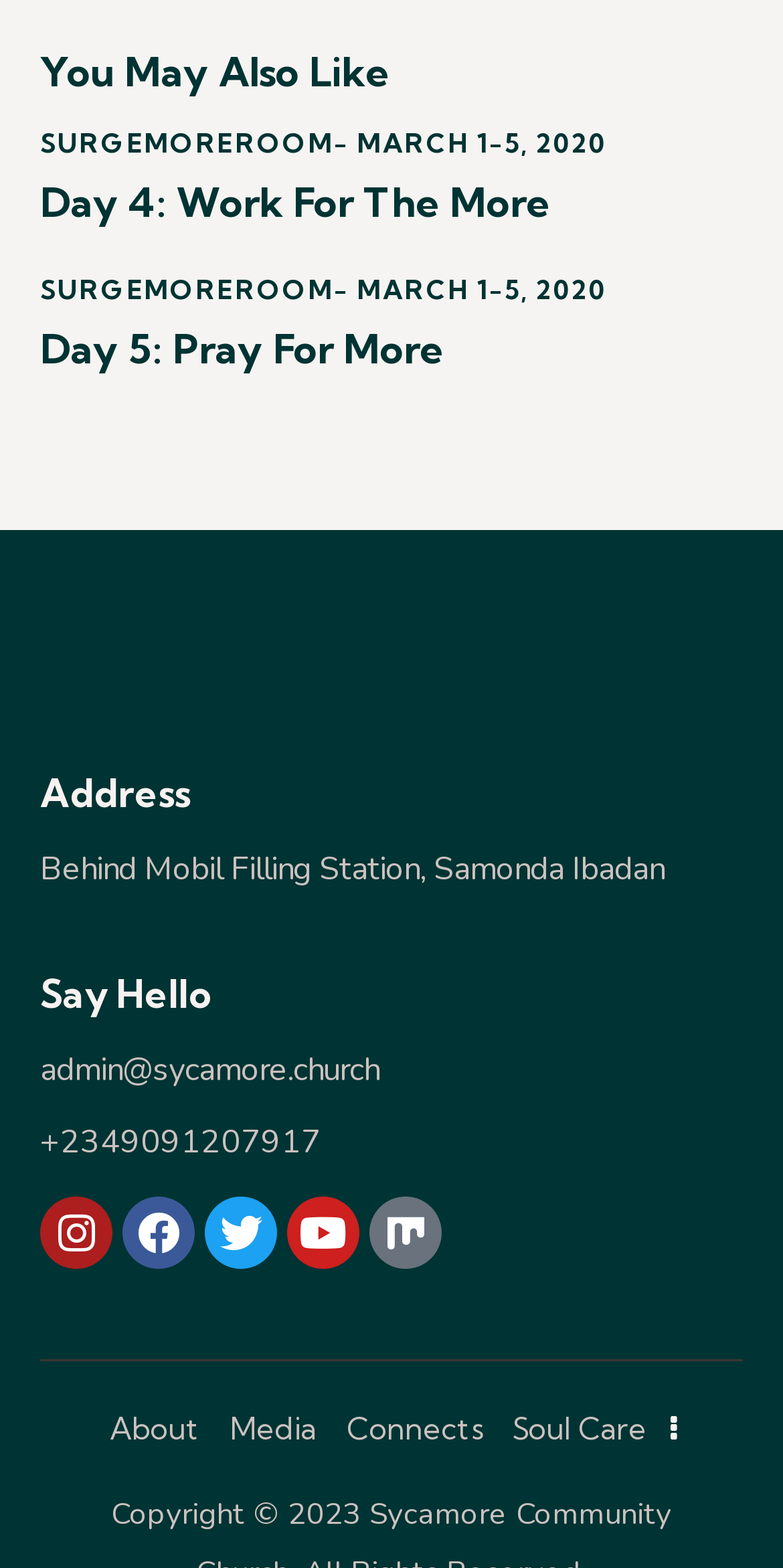What is the address of the church?
Carefully analyze the image and provide a detailed answer to the question.

I found the address by looking at the 'Address' heading and the corresponding static text element, which provides the exact location of the church.